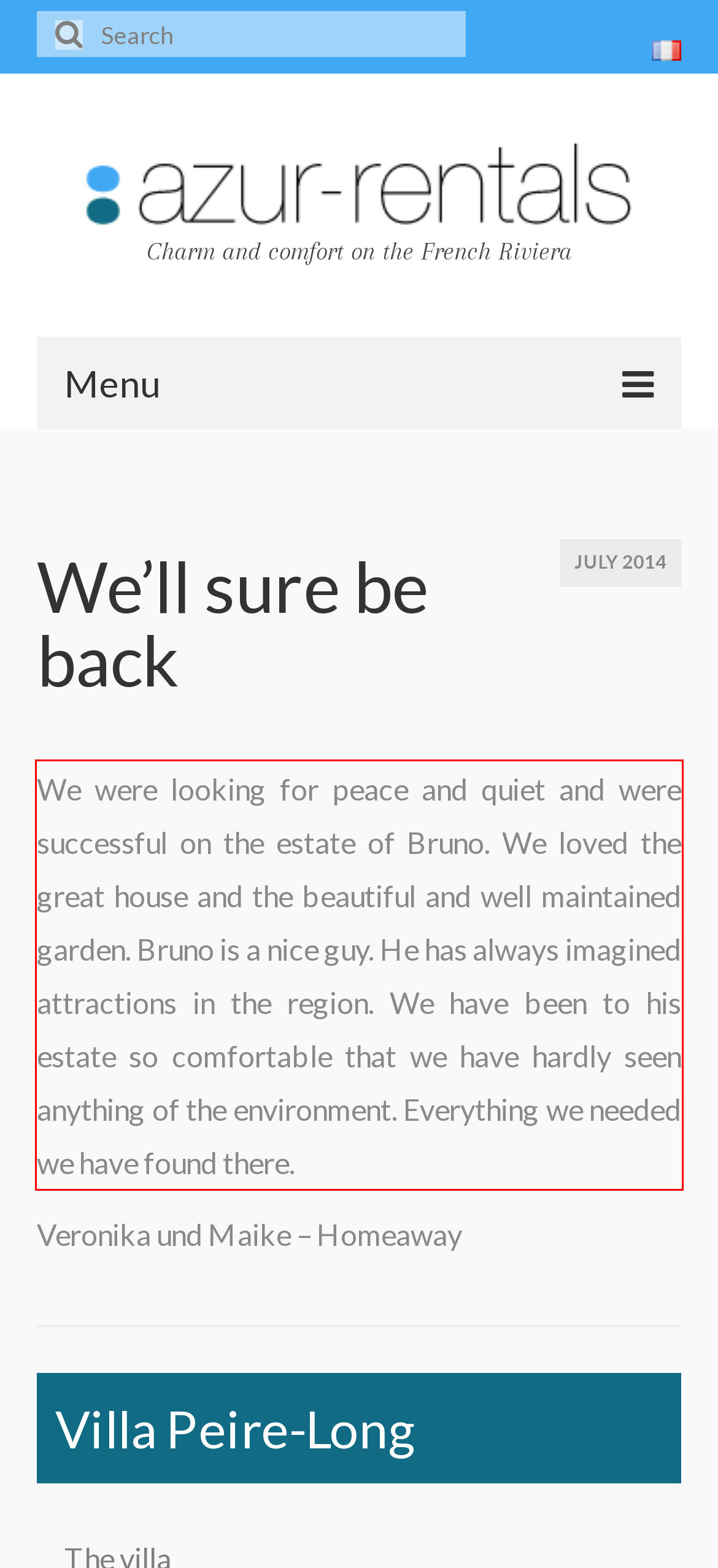There is a UI element on the webpage screenshot marked by a red bounding box. Extract and generate the text content from within this red box.

We were looking for peace and quiet and were successful on the estate of Bruno. We loved the great house and the beautiful and well maintained garden. Bruno is a nice guy. He has always imagined attractions in the region. We have been to his estate so comfortable that we have hardly seen anything of the environment. Everything we needed we have found there.